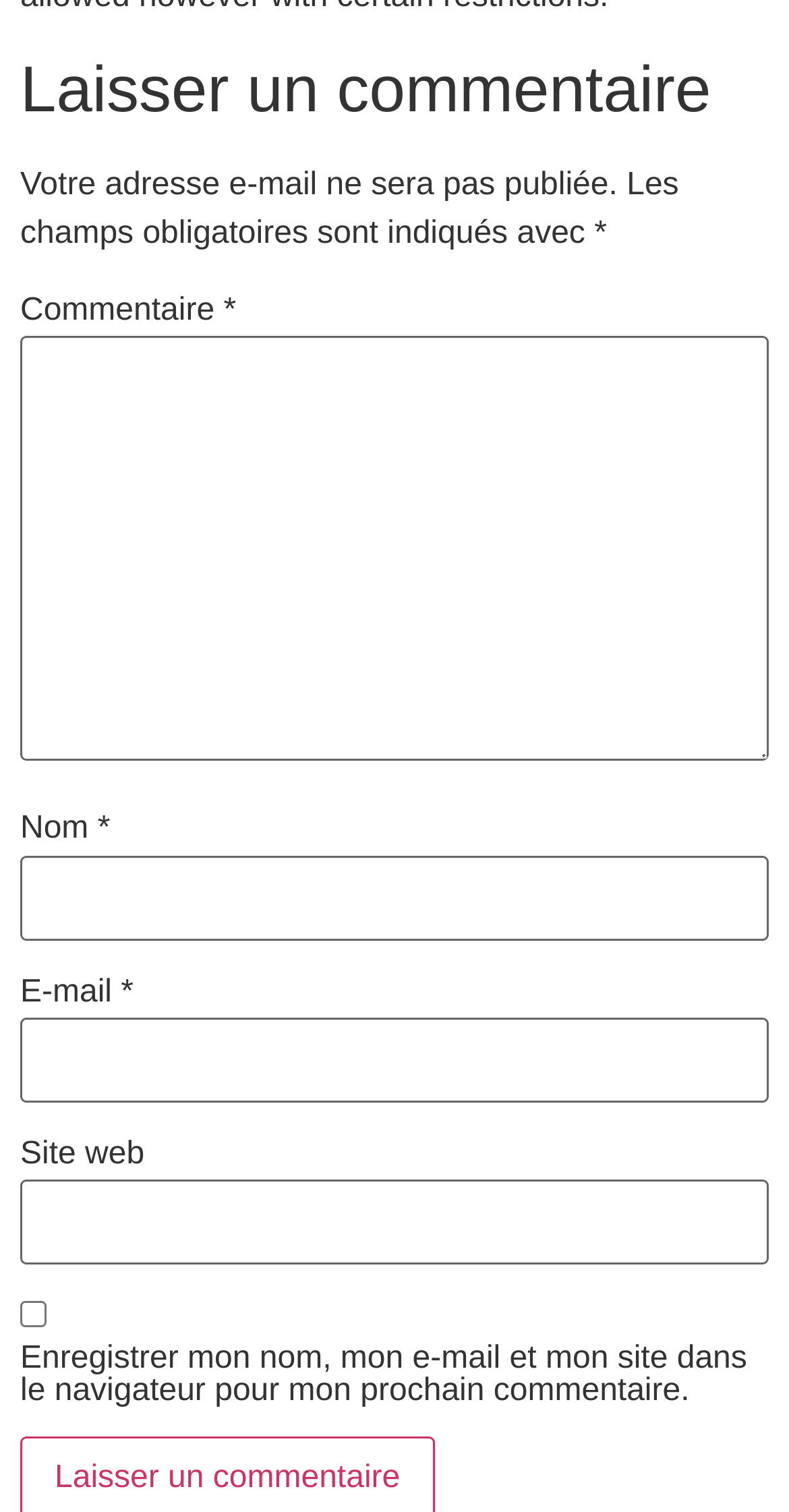How many input fields are there for submitting a comment?
Please use the image to provide a one-word or short phrase answer.

Four